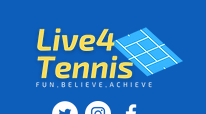What is the shape of the graphic representation?
Using the information from the image, answer the question thoroughly.

Accompanying the text 'Live4Tennis' is a graphic representation of a tennis court, which illustrates the sport's elements and adds a dynamic visual touch to the logo.